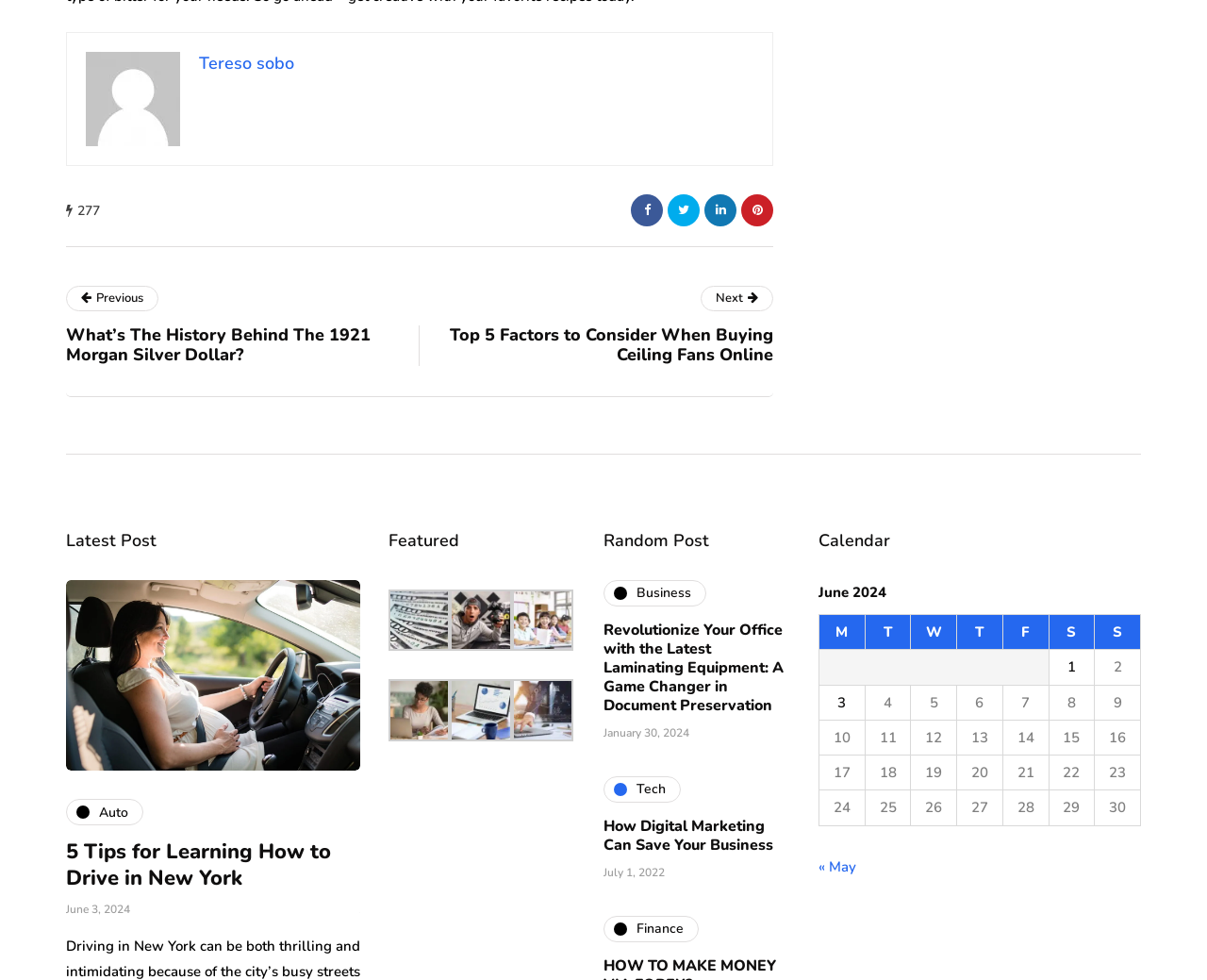Provide your answer in a single word or phrase: 
What is the title of the heading above the calendar table?

Calendar